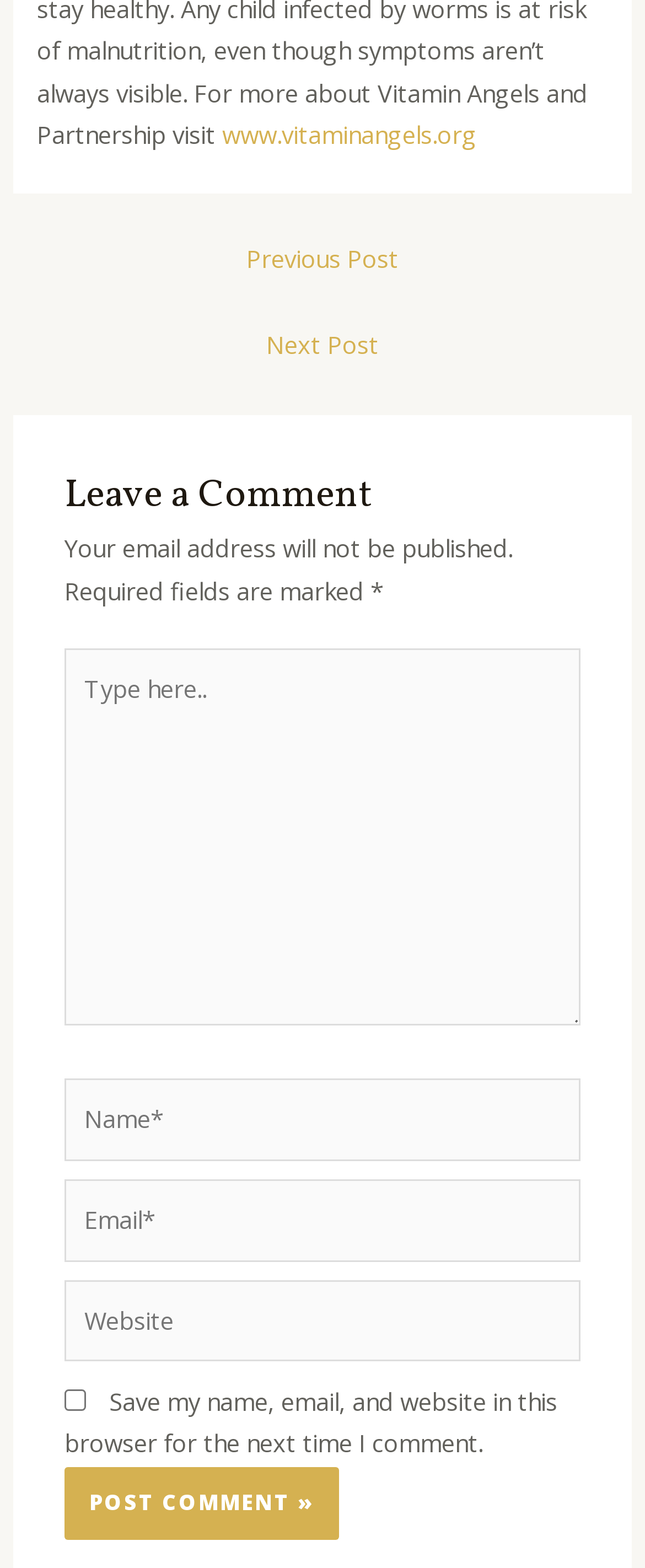Please specify the bounding box coordinates of the area that should be clicked to accomplish the following instruction: "Click on the previous post link". The coordinates should consist of four float numbers between 0 and 1, i.e., [left, top, right, bottom].

[0.044, 0.148, 0.956, 0.184]